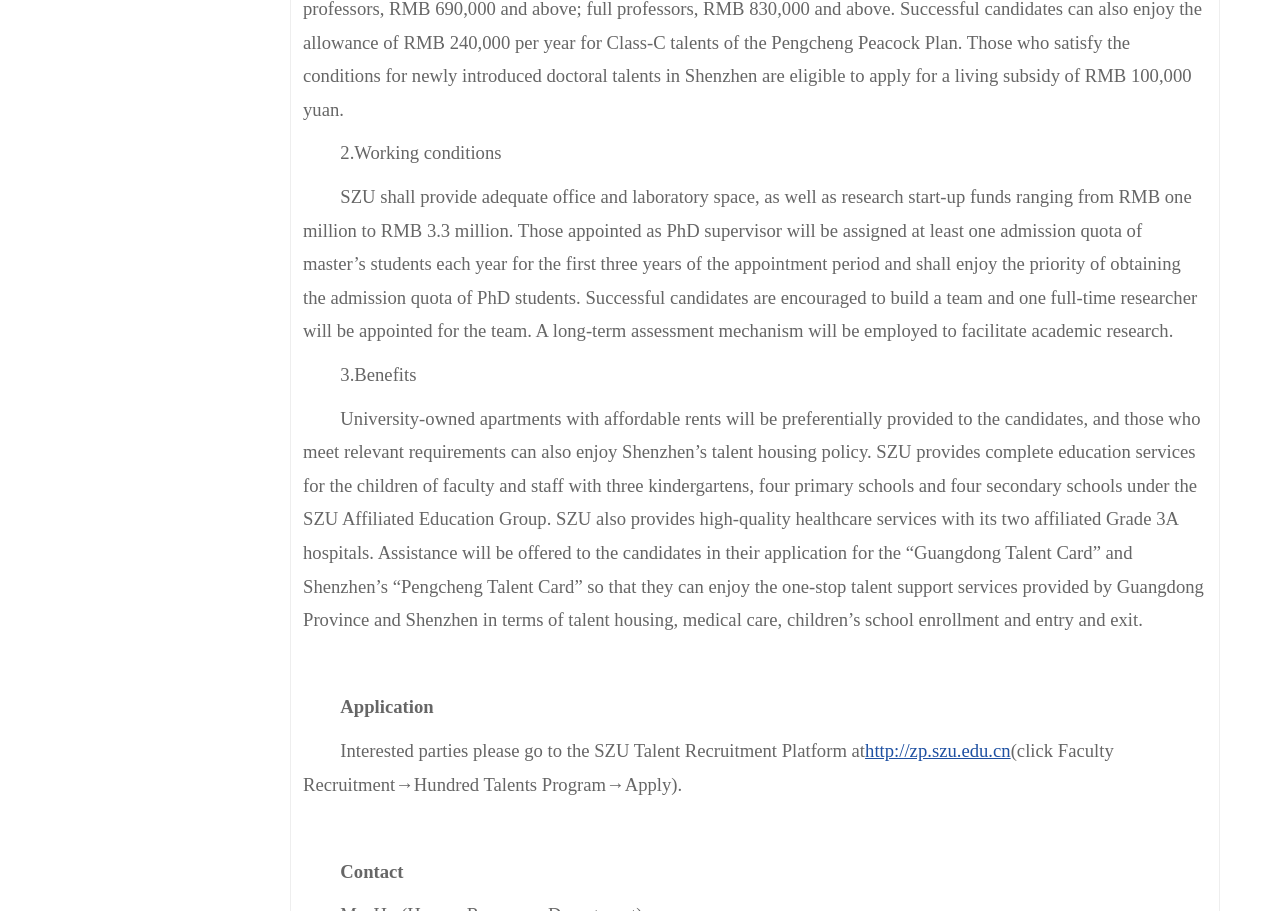Answer the question below with a single word or a brief phrase: 
Where can interested parties go to apply for the Hundred Talents Program?

SZU Talent Recruitment Platform